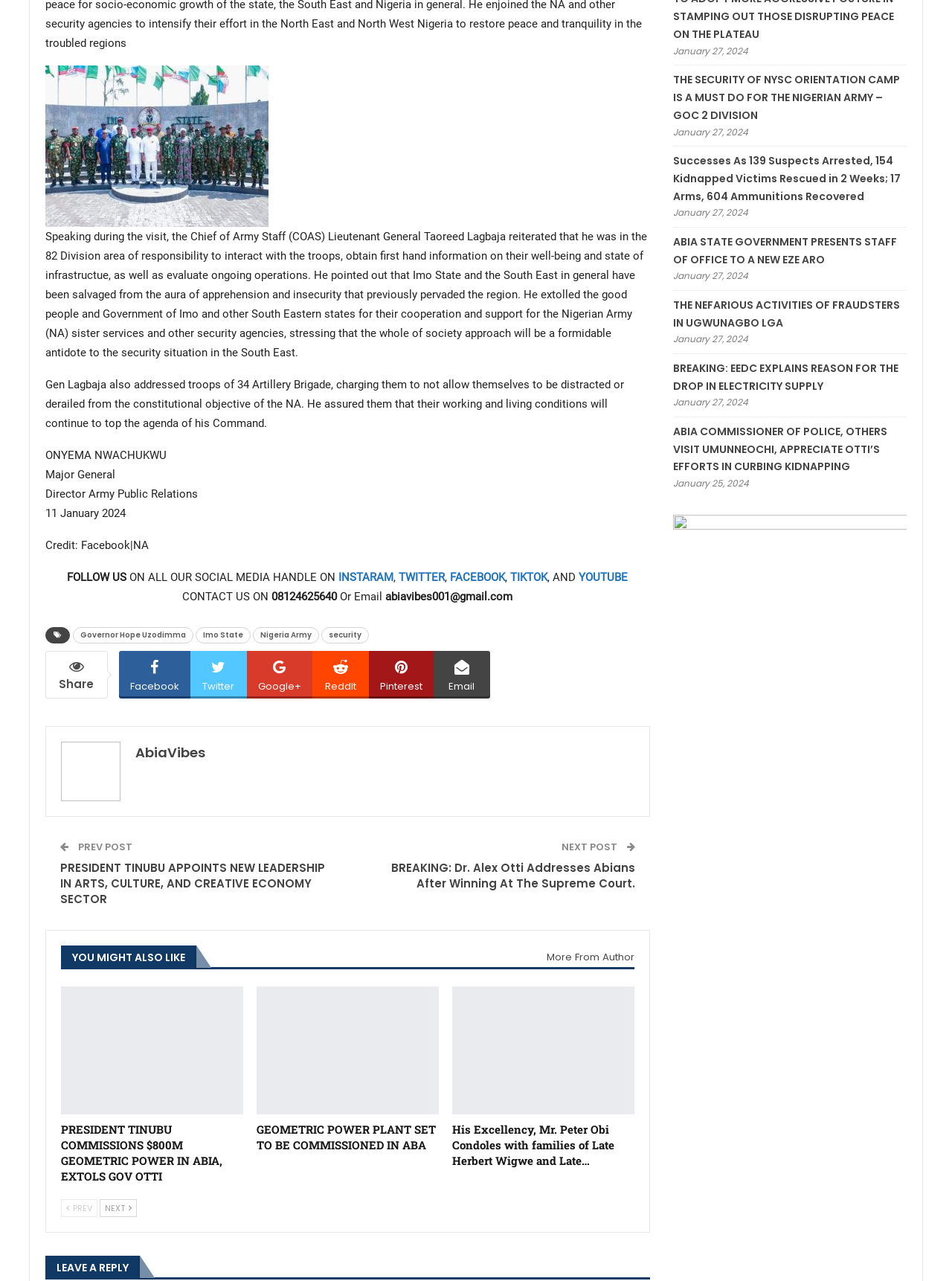Please identify the bounding box coordinates of the element I should click to complete this instruction: 'Share on Facebook'. The coordinates should be given as four float numbers between 0 and 1, like this: [left, top, right, bottom].

[0.125, 0.508, 0.2, 0.544]